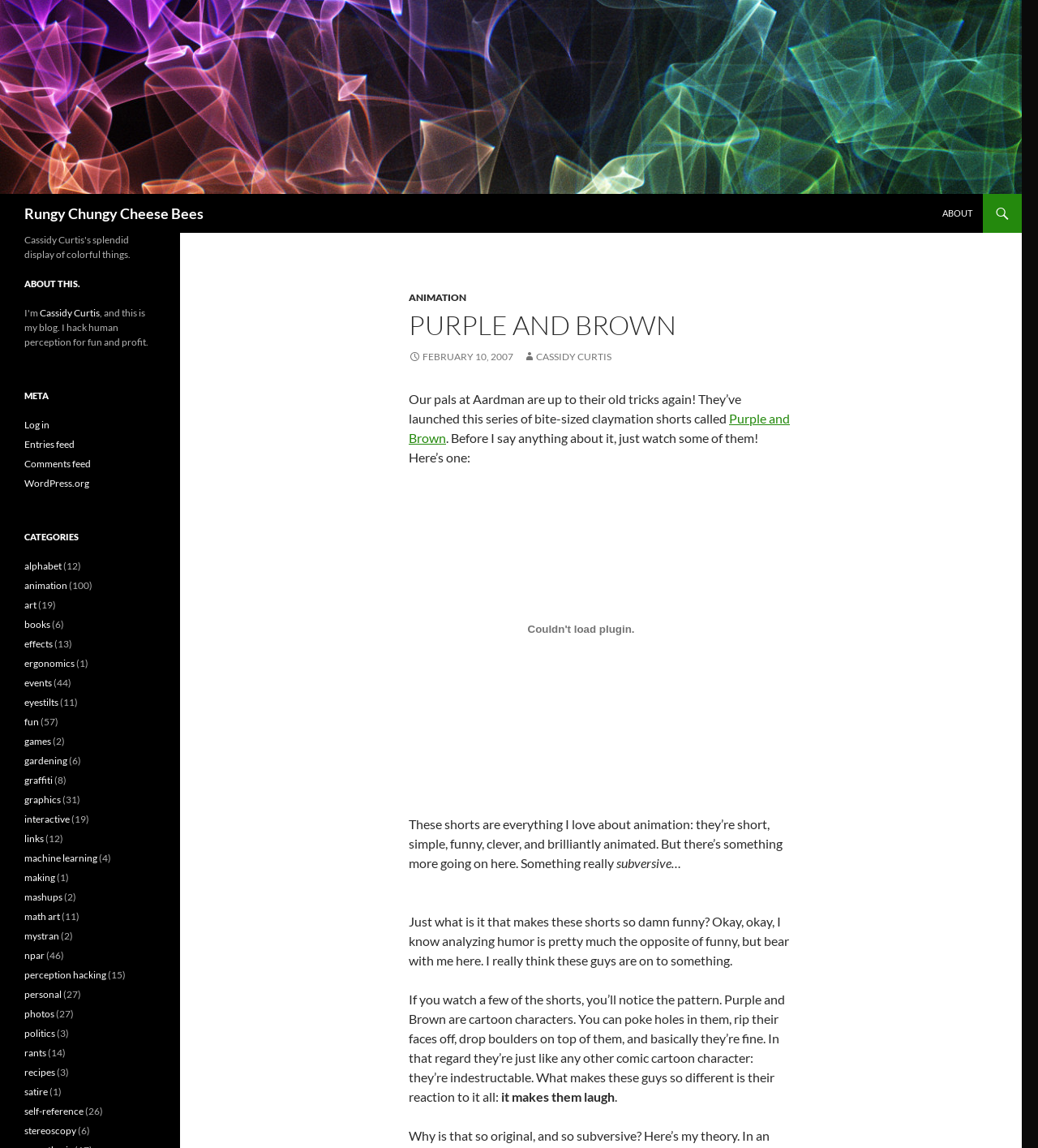Offer a detailed explanation of the webpage layout and contents.

The webpage is titled "Purple and Brown | Rungy Chungy Cheese Bees" and features a prominent image of "Rungy Chungy Cheese Bees" at the top, accompanied by a link to the same title. Below the image, there is a heading with the same title, followed by a link to "Search" and another link to "SKIP TO CONTENT".

On the left side of the page, there is a navigation menu with links to "ABOUT", "Cassidy Curtis's splendid display of colorful things", and other categories such as "META", "CATEGORIES", and "WordPress.org". The "ABOUT" section contains a header with the title "PURPLE AND BROWN" and a brief description of the blog's author, Cassidy Curtis.

The main content of the page is a blog post discussing the animation series "Purple and Brown" created by Aardman. The post is divided into several paragraphs, with headings and links to other related topics. The text describes the animation style, humor, and subversive elements of the series, and includes a few embedded videos.

On the right side of the page, there is a list of categories with links to various topics, including "alphabet", "animation", "art", and many others. Each category has a number in parentheses indicating the number of related posts.

Overall, the webpage has a clean and organized layout, with a focus on the blog post and navigation menu on the left side, and a list of categories on the right side.